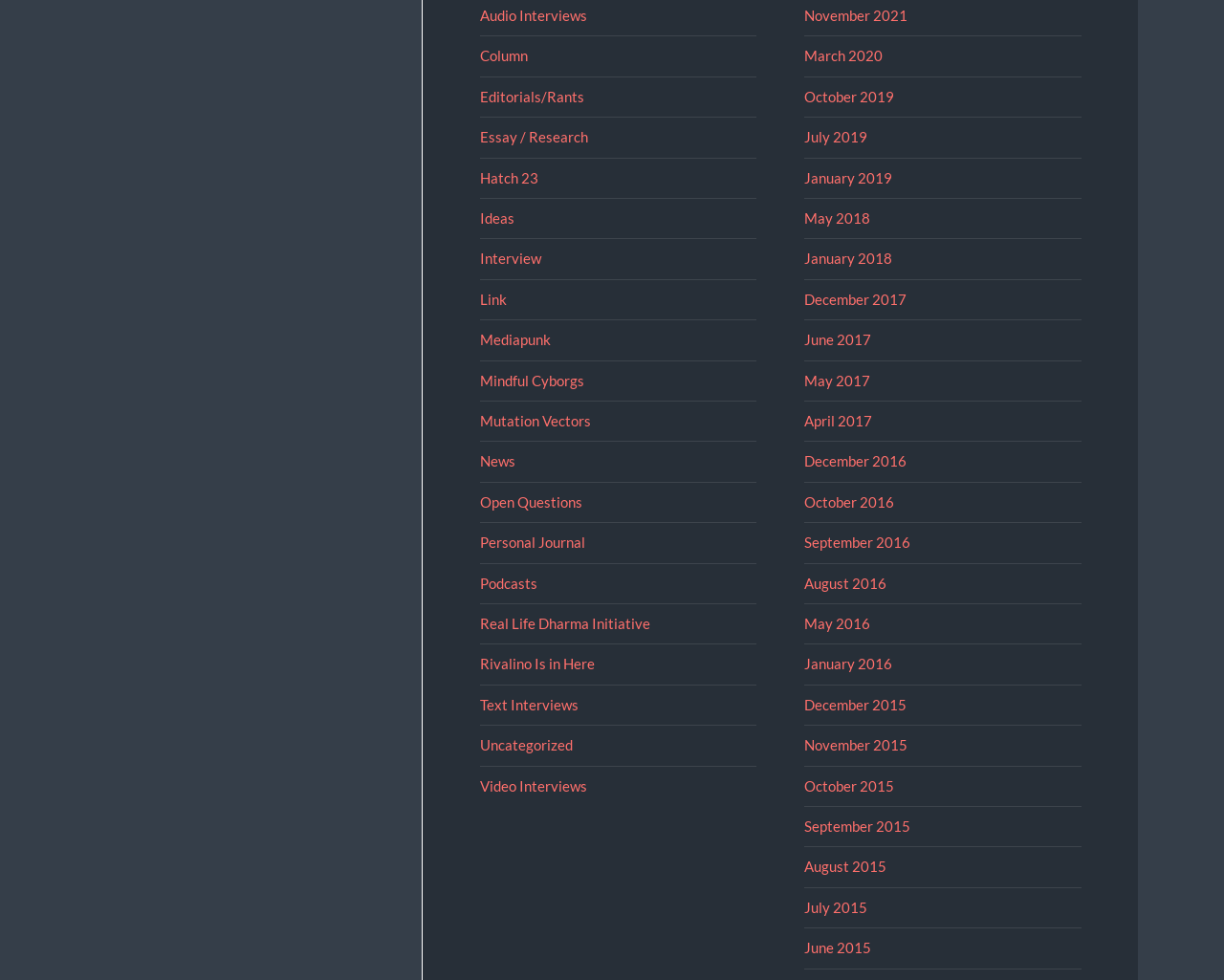Provide the bounding box coordinates of the HTML element described by the text: "Essay / Research".

[0.392, 0.131, 0.48, 0.148]